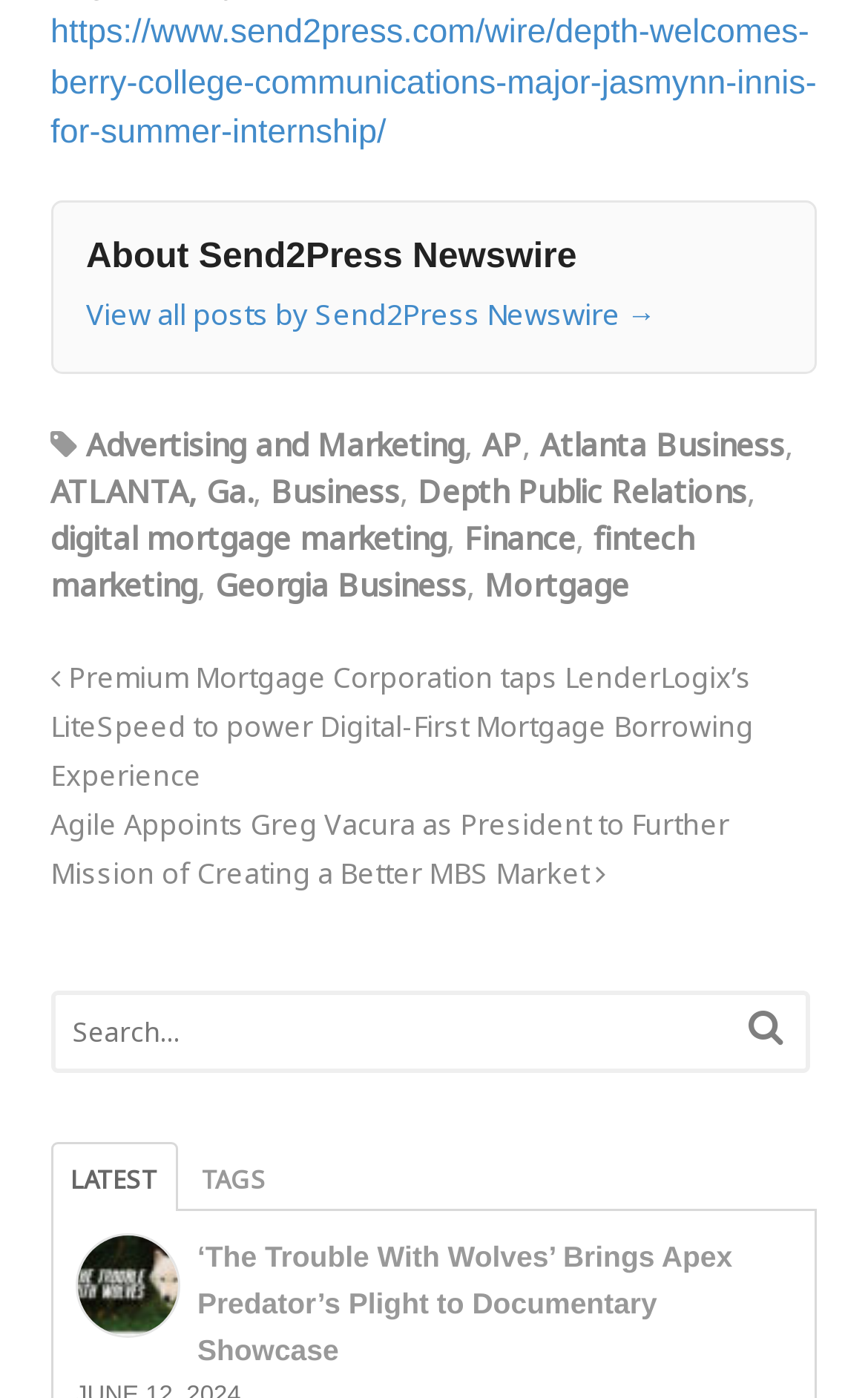Please identify the bounding box coordinates of the element on the webpage that should be clicked to follow this instruction: "Search for news". The bounding box coordinates should be given as four float numbers between 0 and 1, formatted as [left, top, right, bottom].

[0.063, 0.712, 0.84, 0.765]